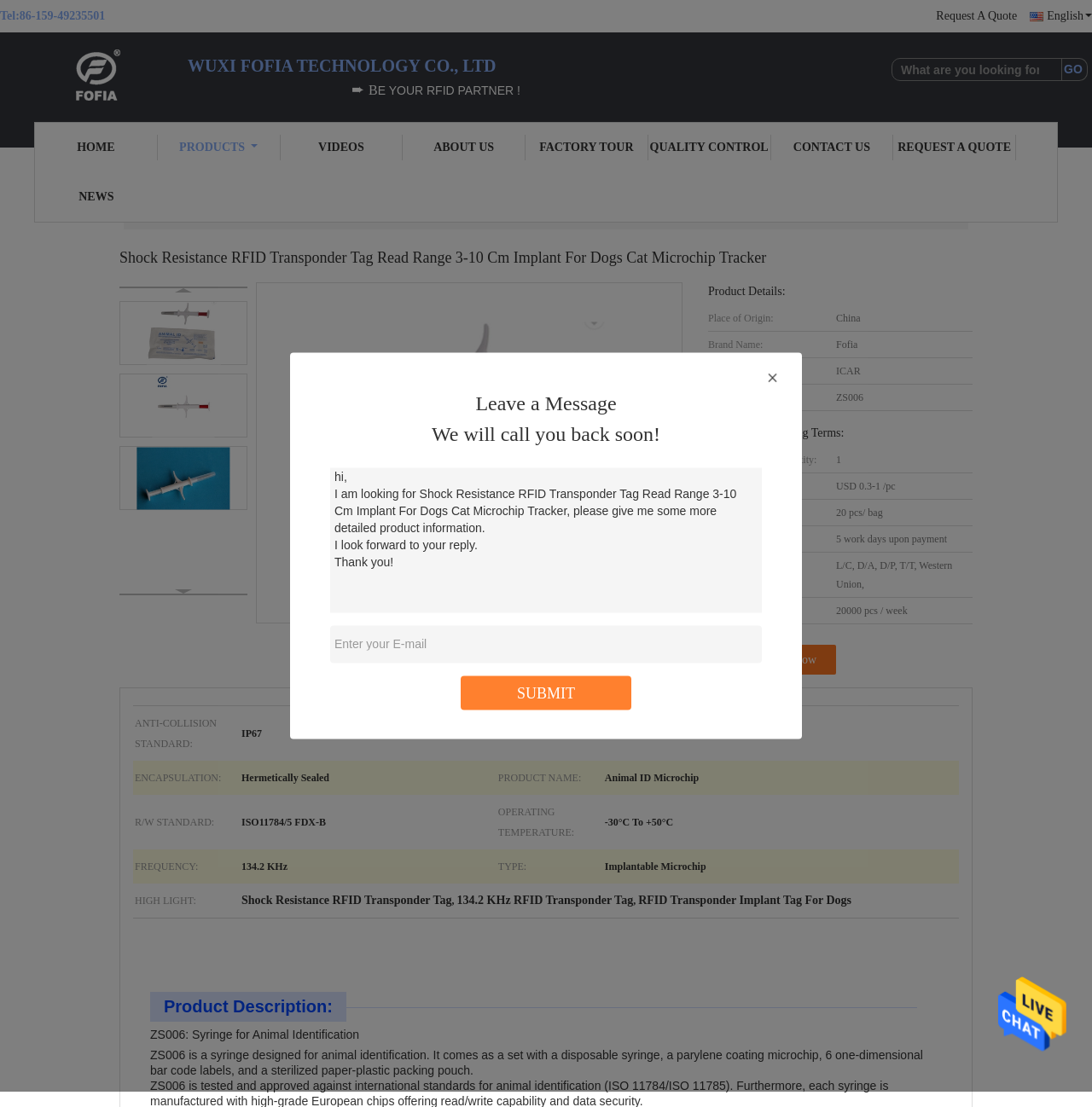What is the brand name of the product?
Provide an in-depth and detailed explanation in response to the question.

The brand name of the product can be found in the table under 'Product Details' section, where it is specified as 'Fofia'.